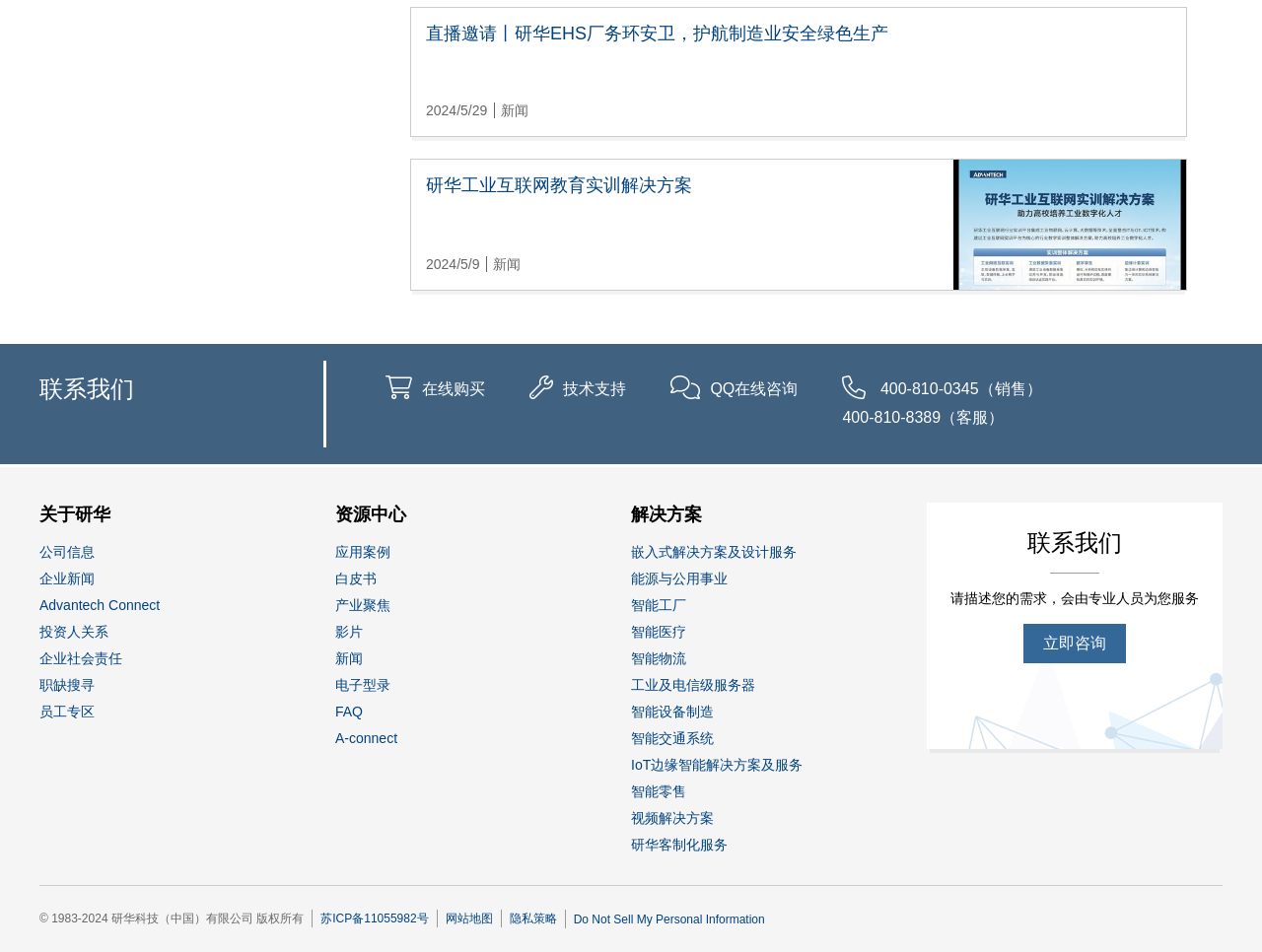Provide the bounding box coordinates of the area you need to click to execute the following instruction: "Get immediate consultation".

[0.811, 0.655, 0.892, 0.696]